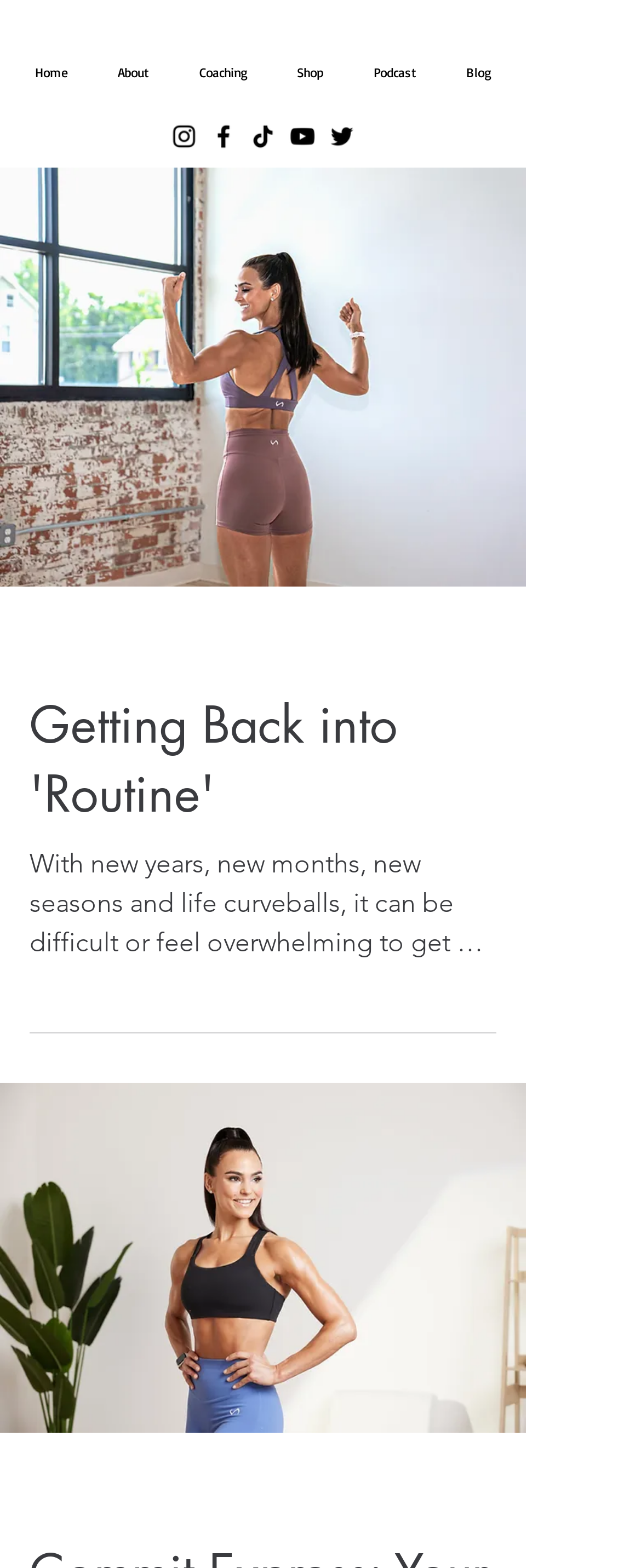Identify and provide the bounding box for the element described by: "Getting Back into 'Routine'".

[0.046, 0.44, 0.774, 0.528]